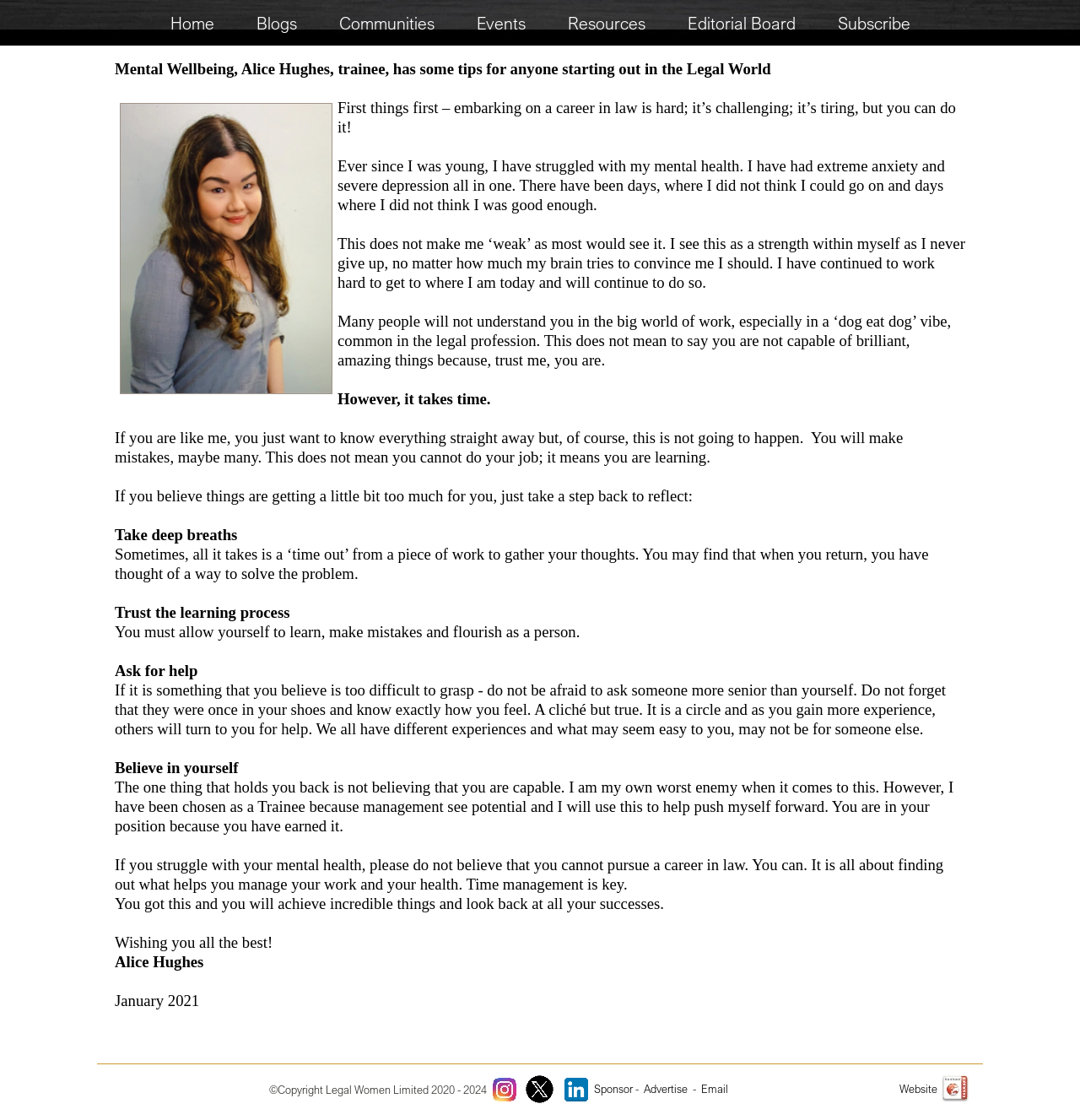Please specify the bounding box coordinates of the clickable region necessary for completing the following instruction: "Click Contact Us". The coordinates must consist of four float numbers between 0 and 1, i.e., [left, top, right, bottom].

None